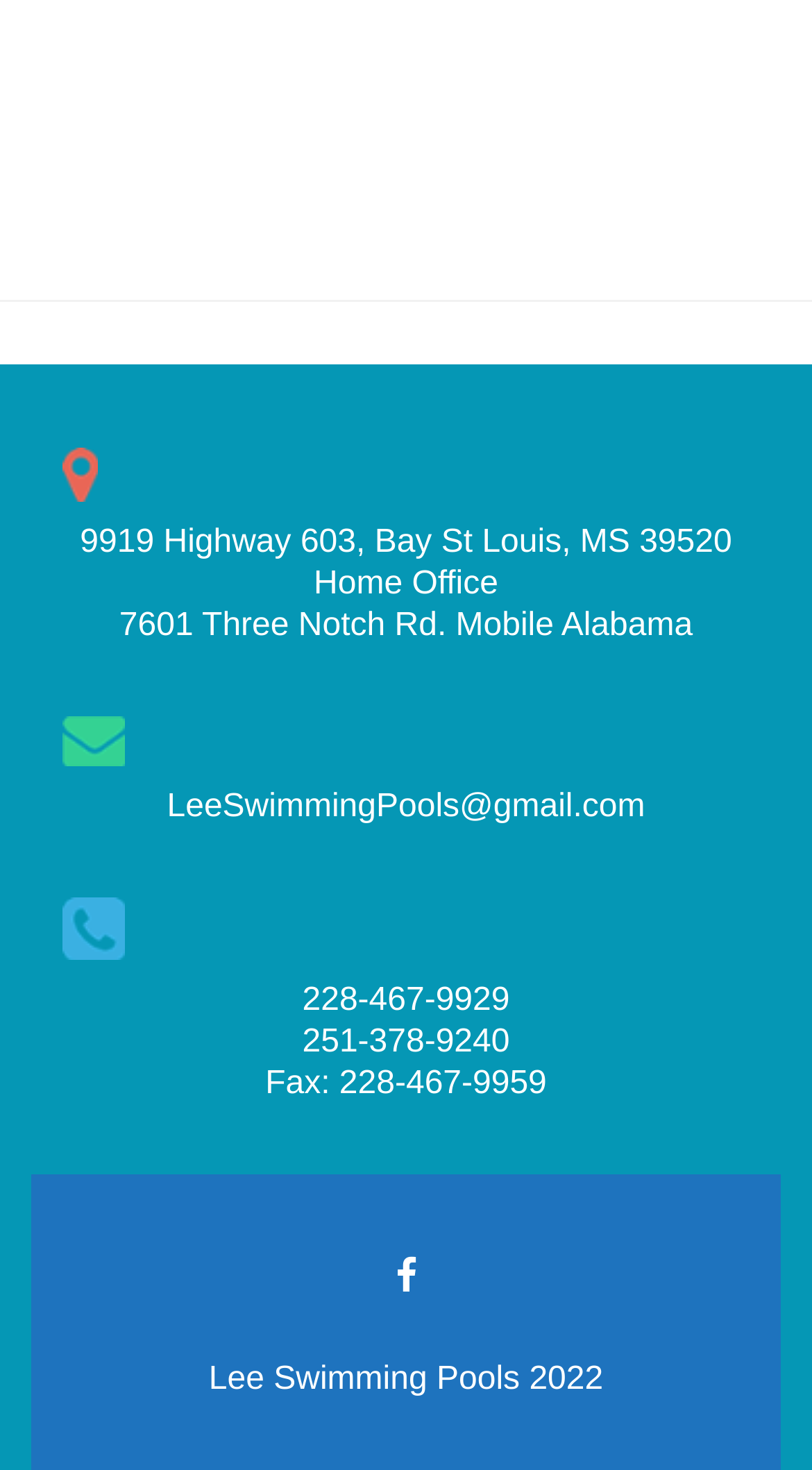What is the name of the company?
Please respond to the question with a detailed and thorough explanation.

I found the company name by looking at the StaticText element with the content 'Lee Swimming Pools 2022' which is located in the last LayoutTable.